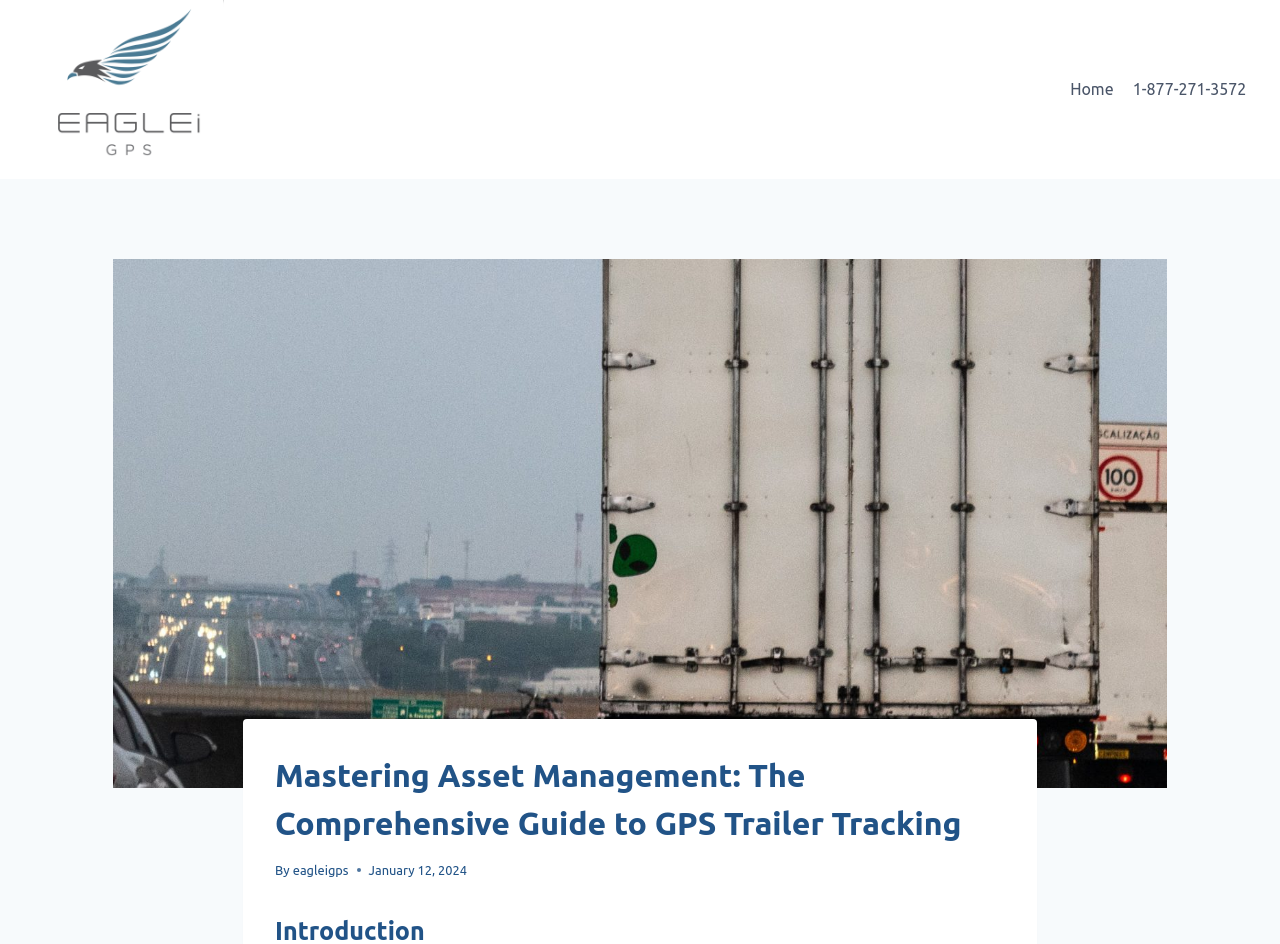Please find the main title text of this webpage.

Mastering Asset Management: The Comprehensive Guide to GPS Trailer Tracking